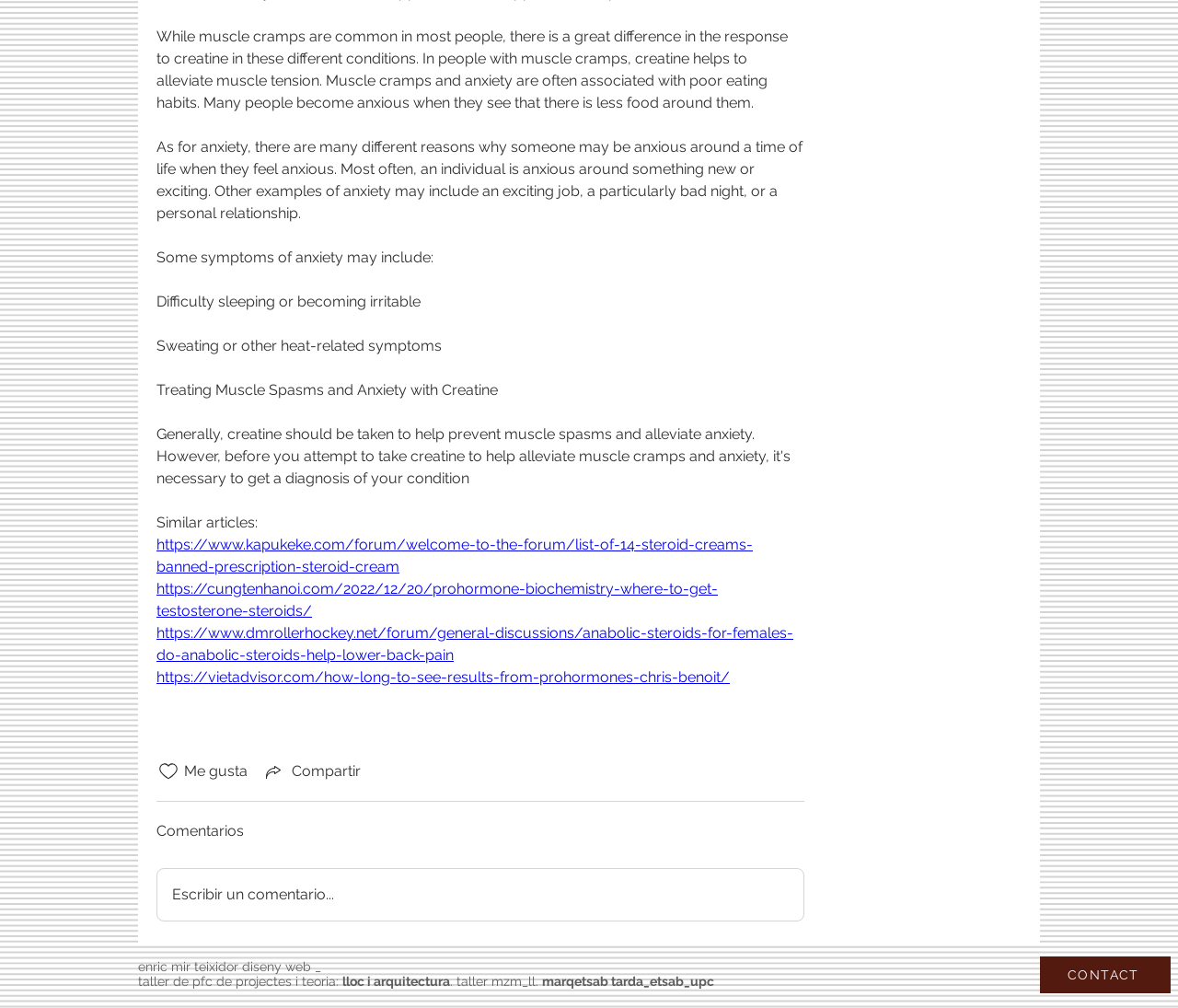Identify the bounding box for the UI element specified in this description: "Escribir un comentario...Escribir un comentario...". The coordinates must be four float numbers between 0 and 1, formatted as [left, top, right, bottom].

[0.134, 0.862, 0.682, 0.913]